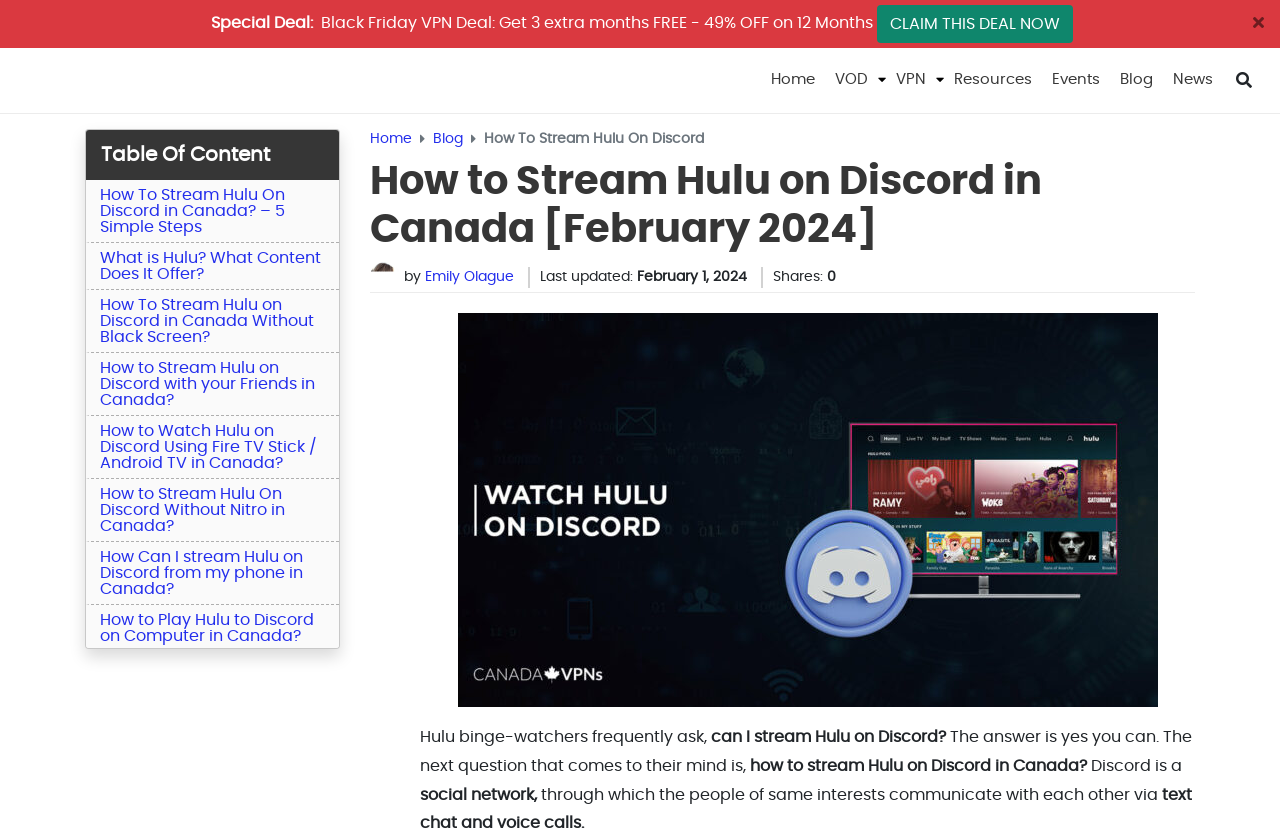By analyzing the image, answer the following question with a detailed response: What is the last updated date of this article?

The last updated date of this article is mentioned in the webpage, specifically in the section with the text 'Last updated:' followed by the date 'February 1, 2024'. This indicates that the article was last updated on February 1, 2024.